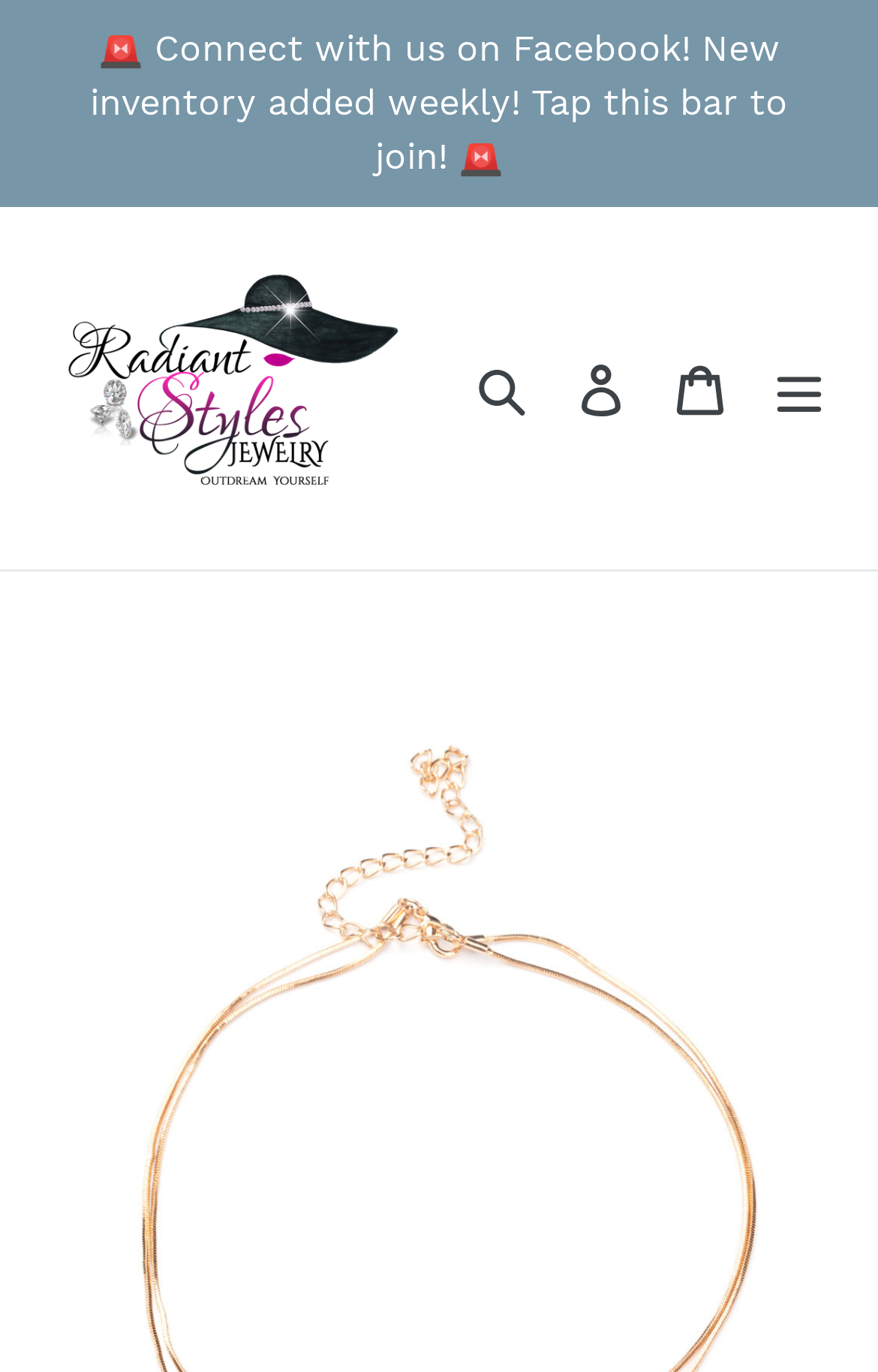Please find the main title text of this webpage.

Super Slim- Gold